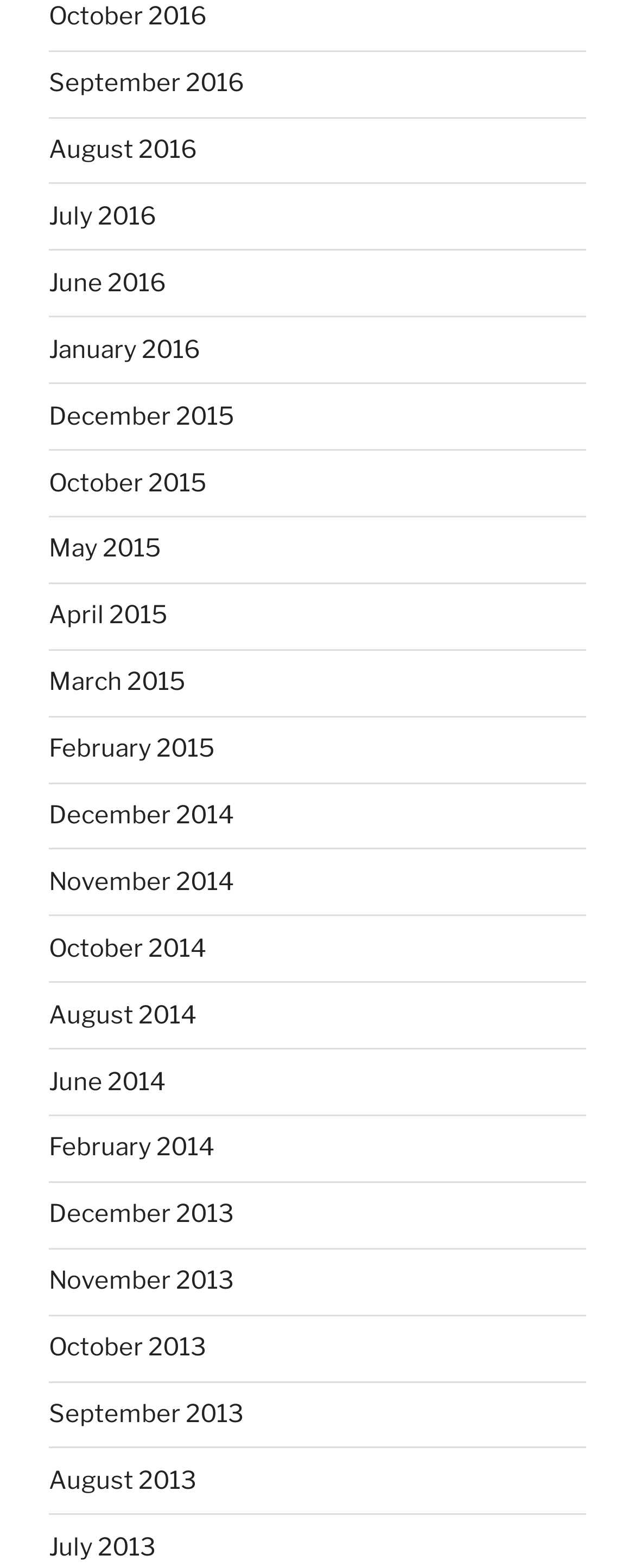Consider the image and give a detailed and elaborate answer to the question: 
What is the vertical position of the link 'June 2016' relative to the link 'May 2015'?

By comparing the y1 and y2 coordinates of the bounding boxes, I found that the link 'June 2016' has a smaller y1 and y2 value than the link 'May 2015', which means it is located above the link 'May 2015'.